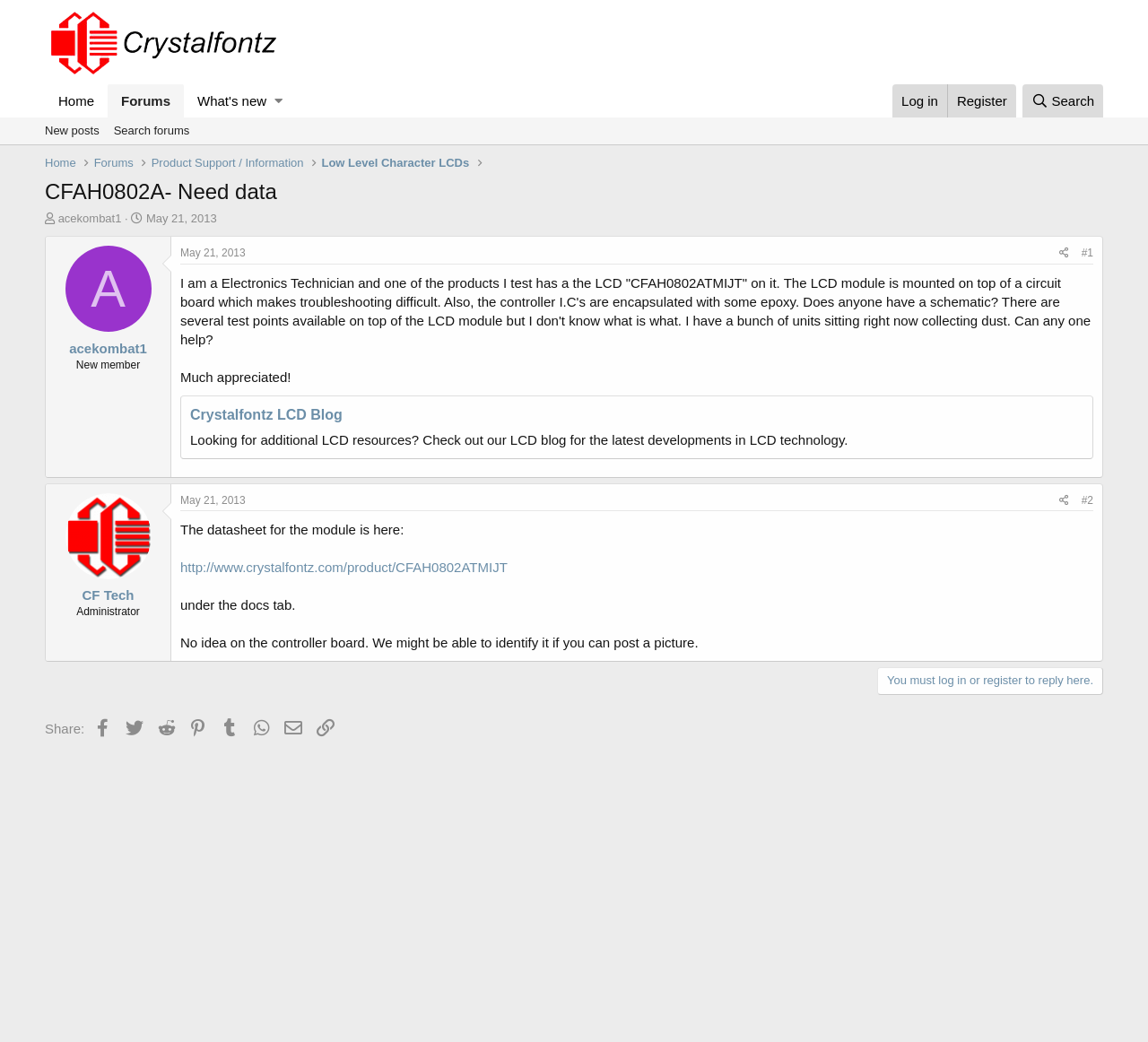Please specify the bounding box coordinates of the clickable section necessary to execute the following command: "Search forums".

[0.093, 0.113, 0.171, 0.139]